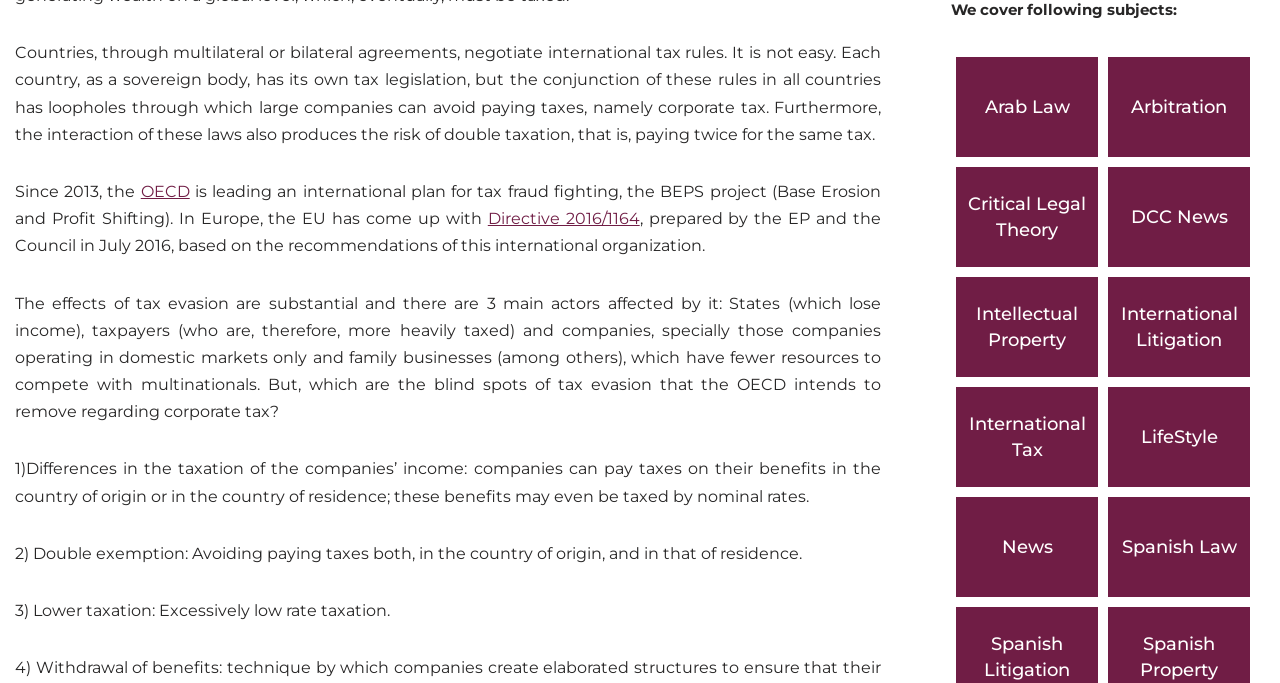Determine the bounding box for the described HTML element: "Critical Legal Theory". Ensure the coordinates are four float numbers between 0 and 1 in the format [left, top, right, bottom].

[0.747, 0.245, 0.858, 0.392]